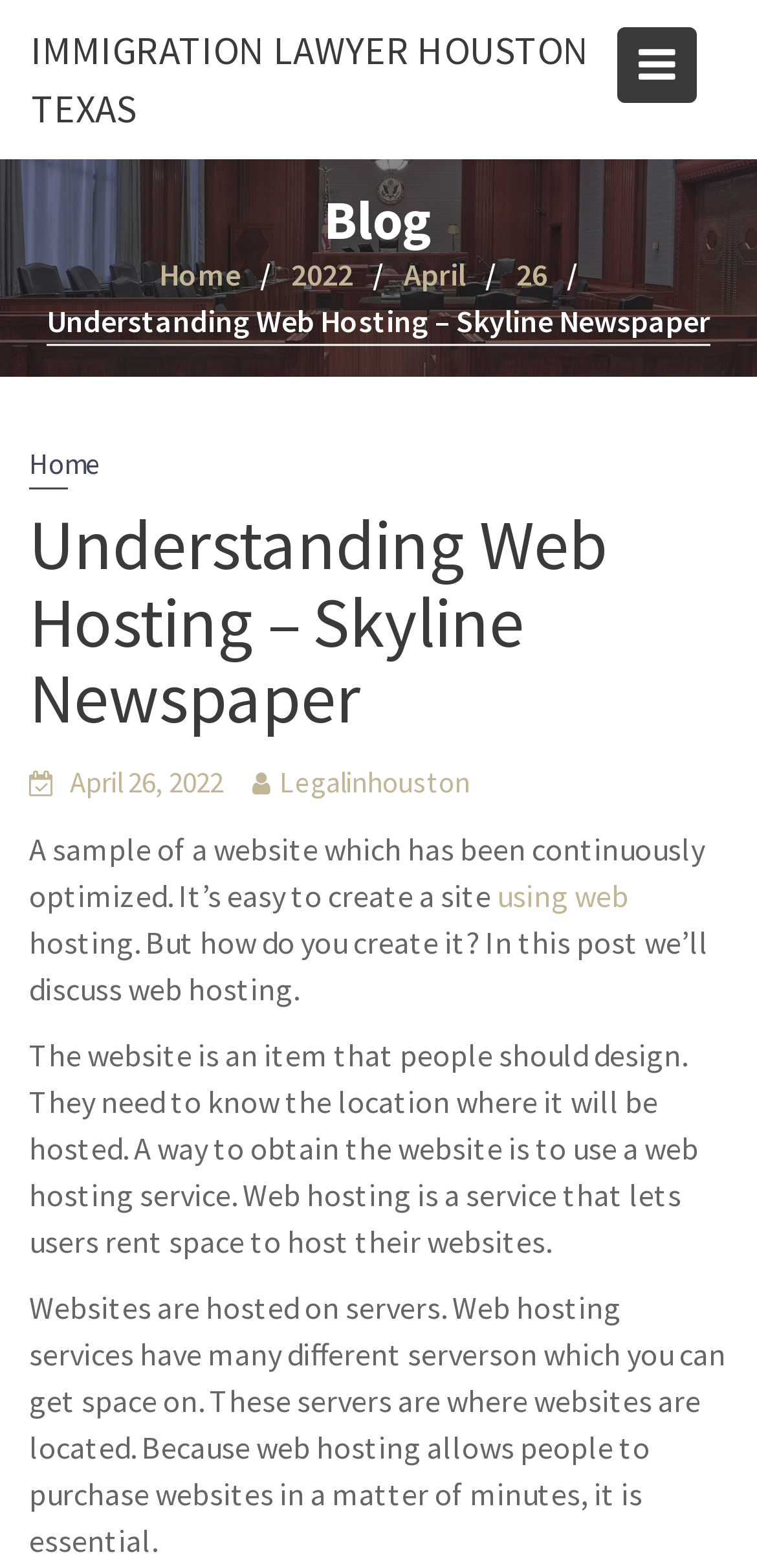Locate the bounding box coordinates of the clickable part needed for the task: "Click the using web link".

[0.656, 0.559, 0.831, 0.583]